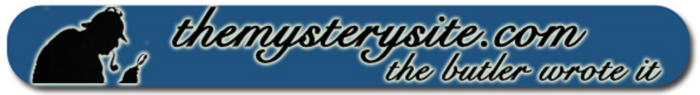What is the tagline of the website?
From the image, provide a succinct answer in one word or a short phrase.

The butler wrote it